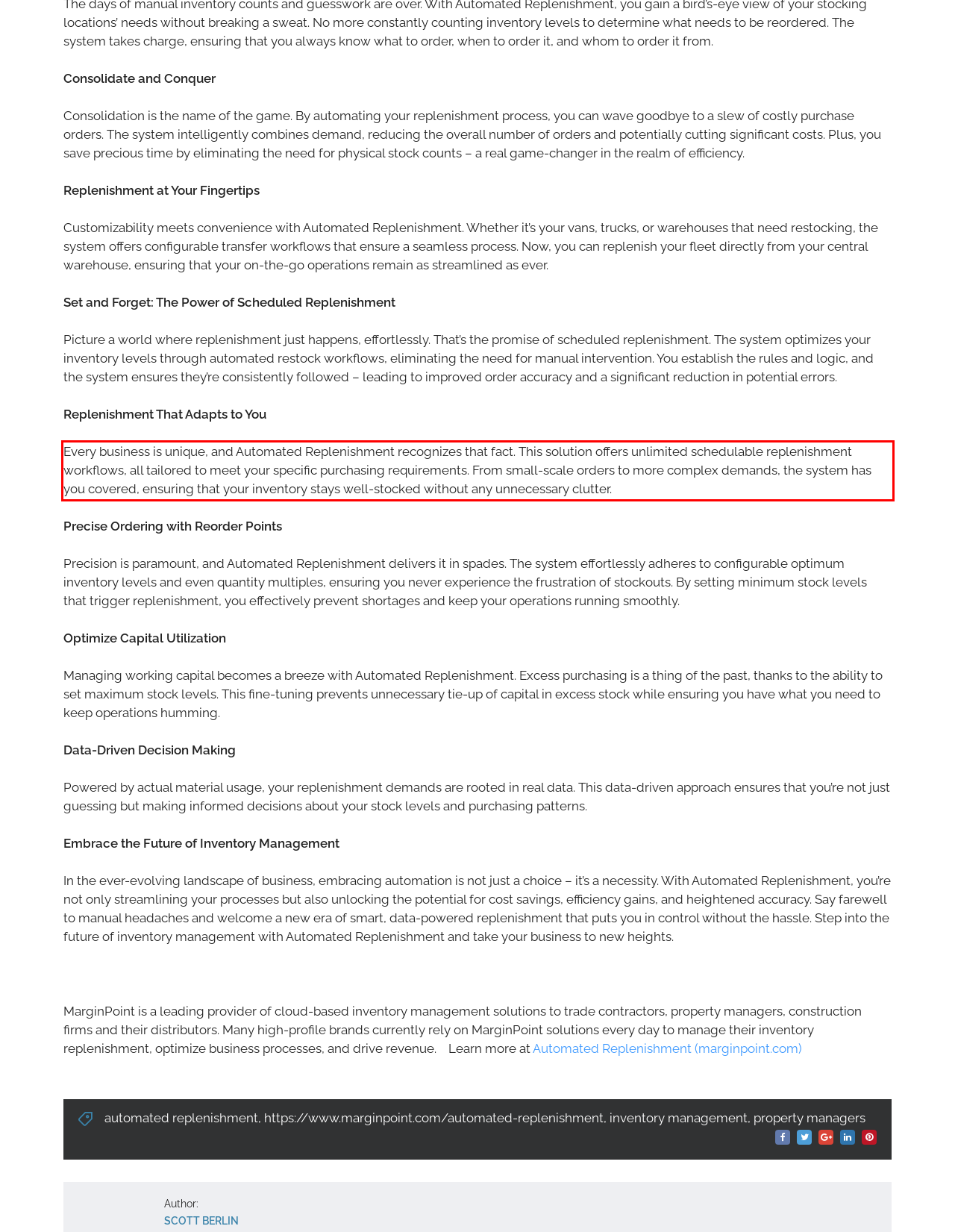Please extract the text content from the UI element enclosed by the red rectangle in the screenshot.

Every business is unique, and Automated Replenishment recognizes that fact. This solution offers unlimited schedulable replenishment workflows, all tailored to meet your specific purchasing requirements. From small-scale orders to more complex demands, the system has you covered, ensuring that your inventory stays well-stocked without any unnecessary clutter.